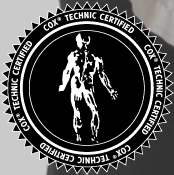Reply to the question with a brief word or phrase: What does the certification signify?

Commitment to quality and specialized care